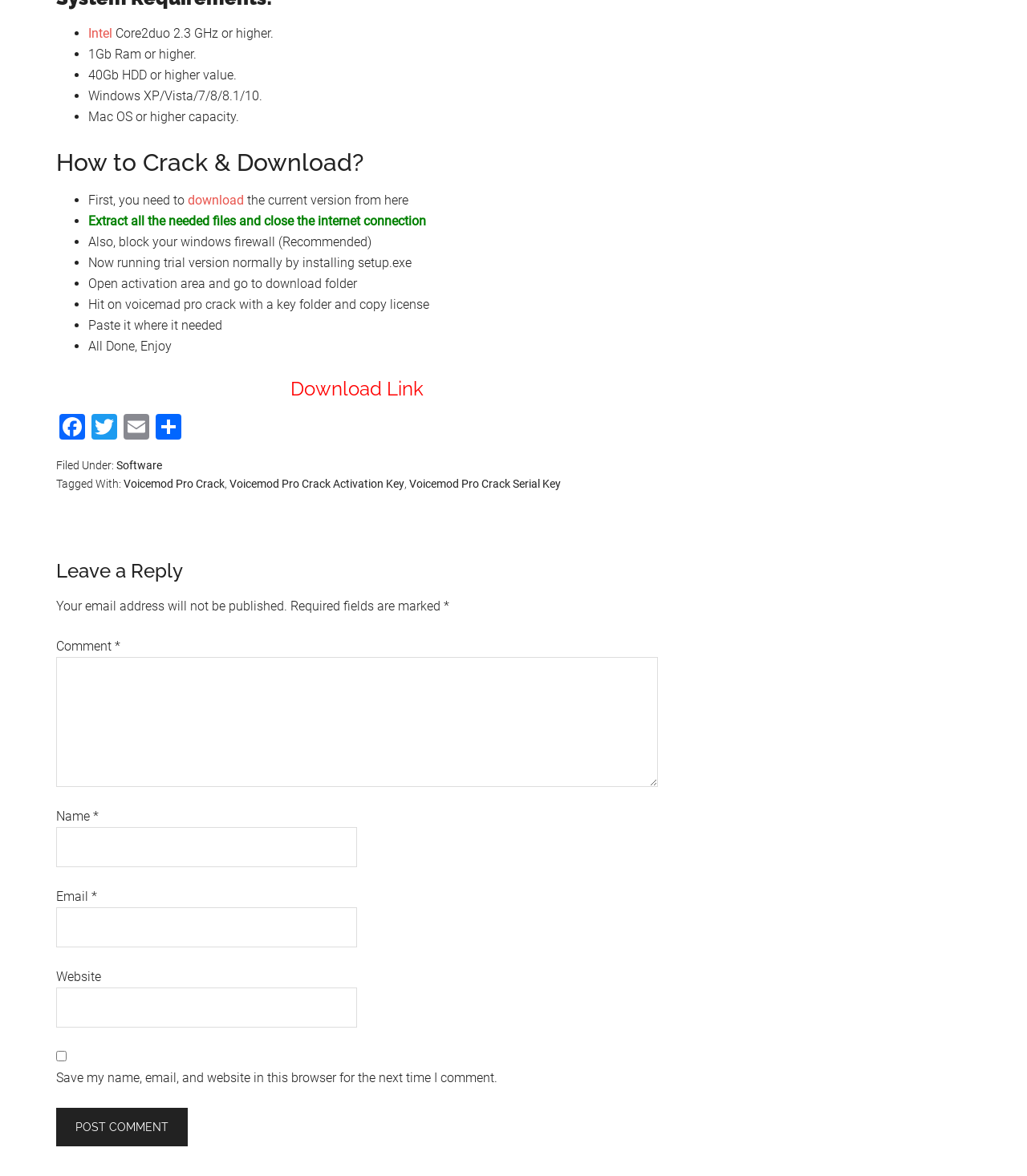What is the purpose of the 'Leave a Reply' section?
Look at the image and answer with only one word or phrase.

To comment on the post